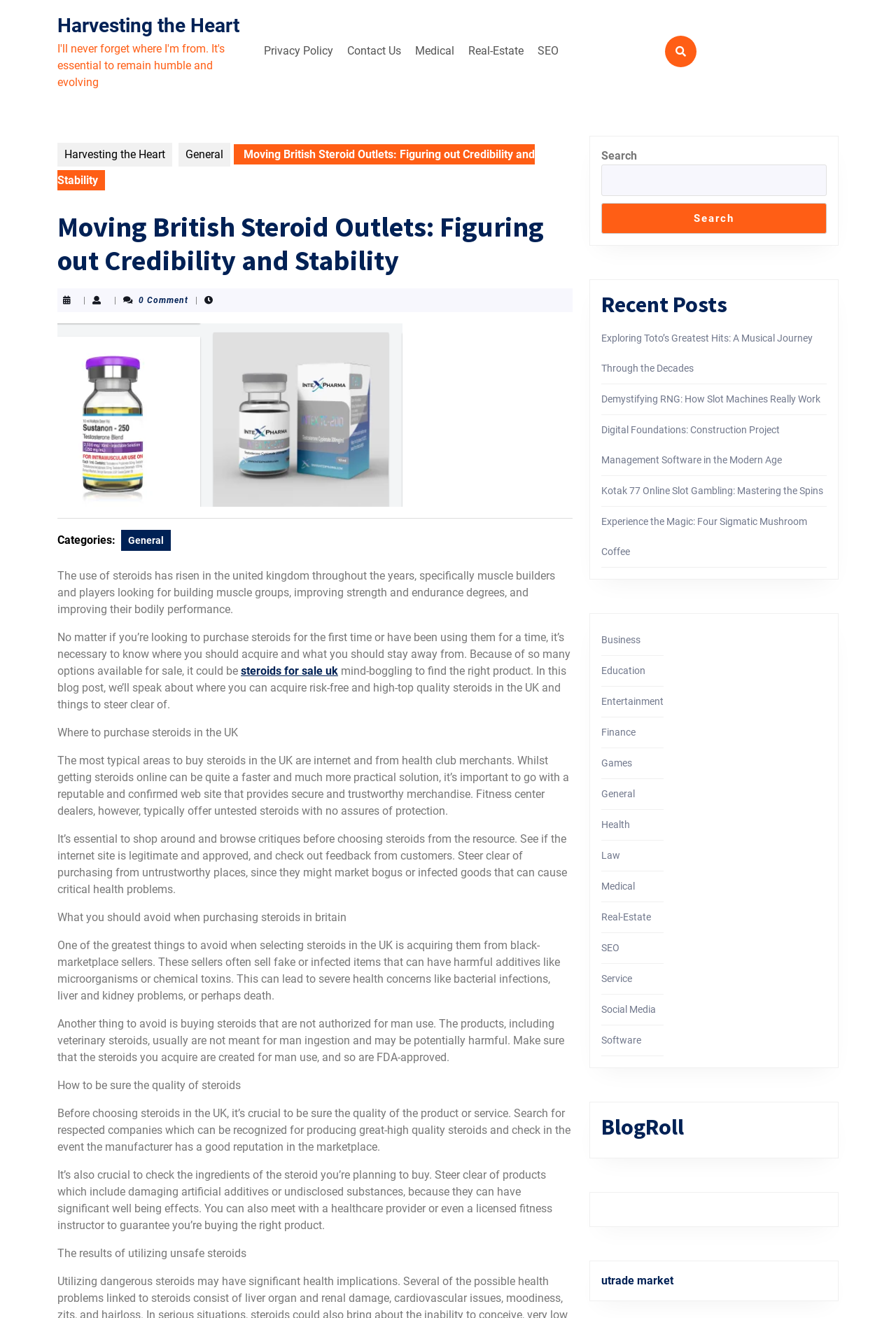Provide an in-depth description of the elements and layout of the webpage.

This webpage is about moving British steroid outlets, focusing on credibility and stability. At the top, there is a navigation menu with links to "Privacy Policy", "Contact Us", "Medical", "Real-Estate", and "SEO". Below the navigation menu, there is a link to "Harvesting the Heart" and a search bar with a search button.

The main content of the webpage is an article about figuring out credibility and stability when purchasing steroids in the UK. The article is divided into sections, including "Where to purchase steroids in the UK", "What you should avoid when purchasing steroids in Britain", "How to be sure the quality of steroids", and "The results of utilizing unsafe steroids". Each section provides detailed information and advice on how to safely and legally purchase steroids in the UK.

On the right side of the webpage, there are several complementary sections. One section displays recent posts with links to articles on various topics, including music, slot machines, construction project management, and mushroom coffee. Another section provides links to different categories, such as business, education, entertainment, finance, games, general, health, law, medical, real-estate, SEO, service, social media, and software. There is also a section with a heading "BlogRoll" and a final section with a link to "utrade market".

Throughout the webpage, there are several images, including a post thumbnail image related to the article. The overall layout is organized, with clear headings and concise text, making it easy to navigate and read.